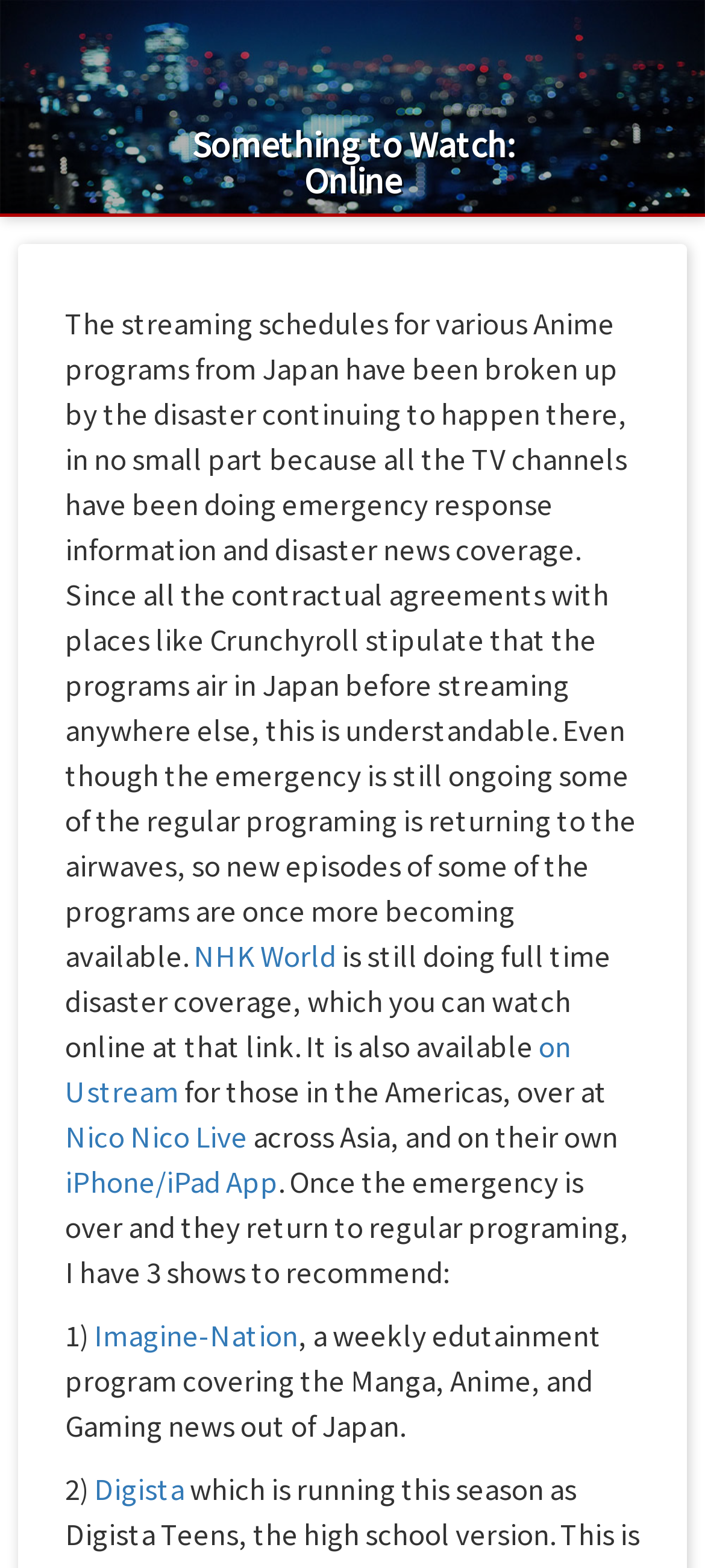What is the topic of the webpage?
Refer to the image and provide a detailed answer to the question.

Based on the webpage content, it appears to be discussing the impact of a disaster in Japan on the streaming schedules of various Anime programs, and also provides recommendations for Anime shows.